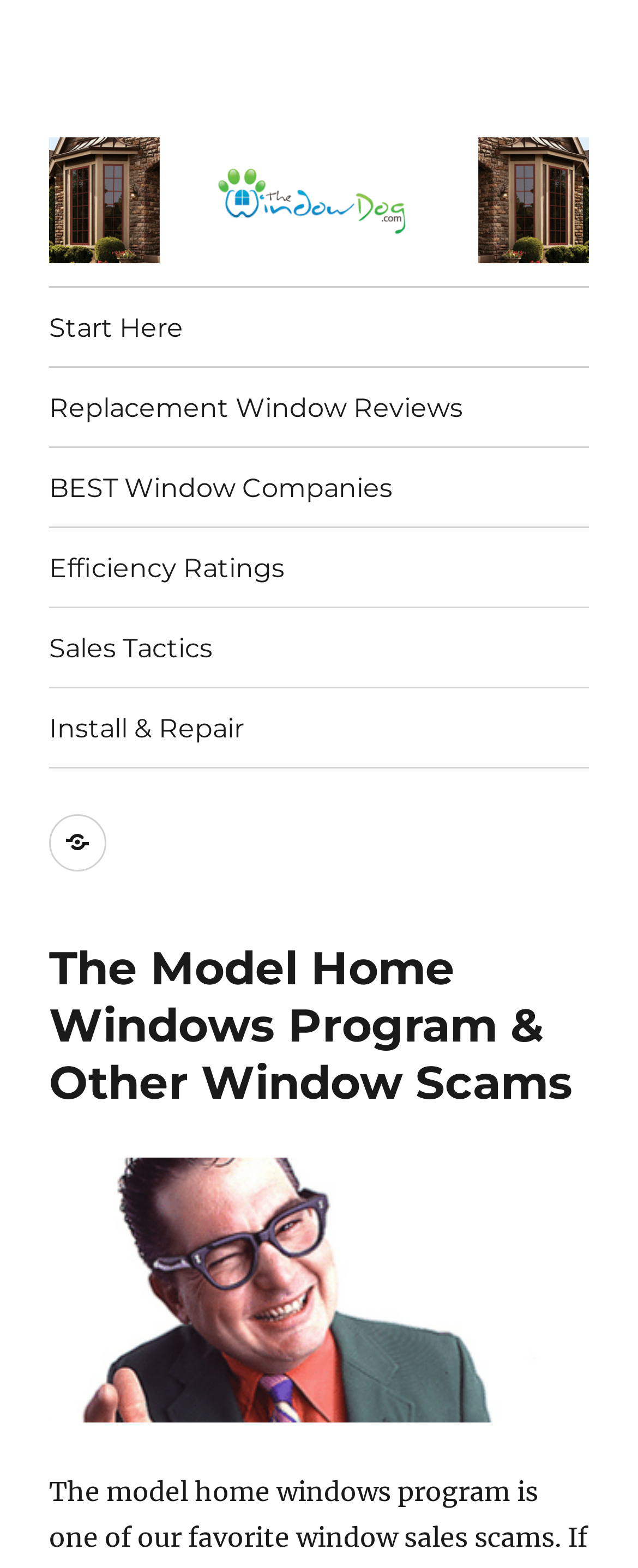Identify the bounding box coordinates necessary to click and complete the given instruction: "Click on Asia translation services".

None